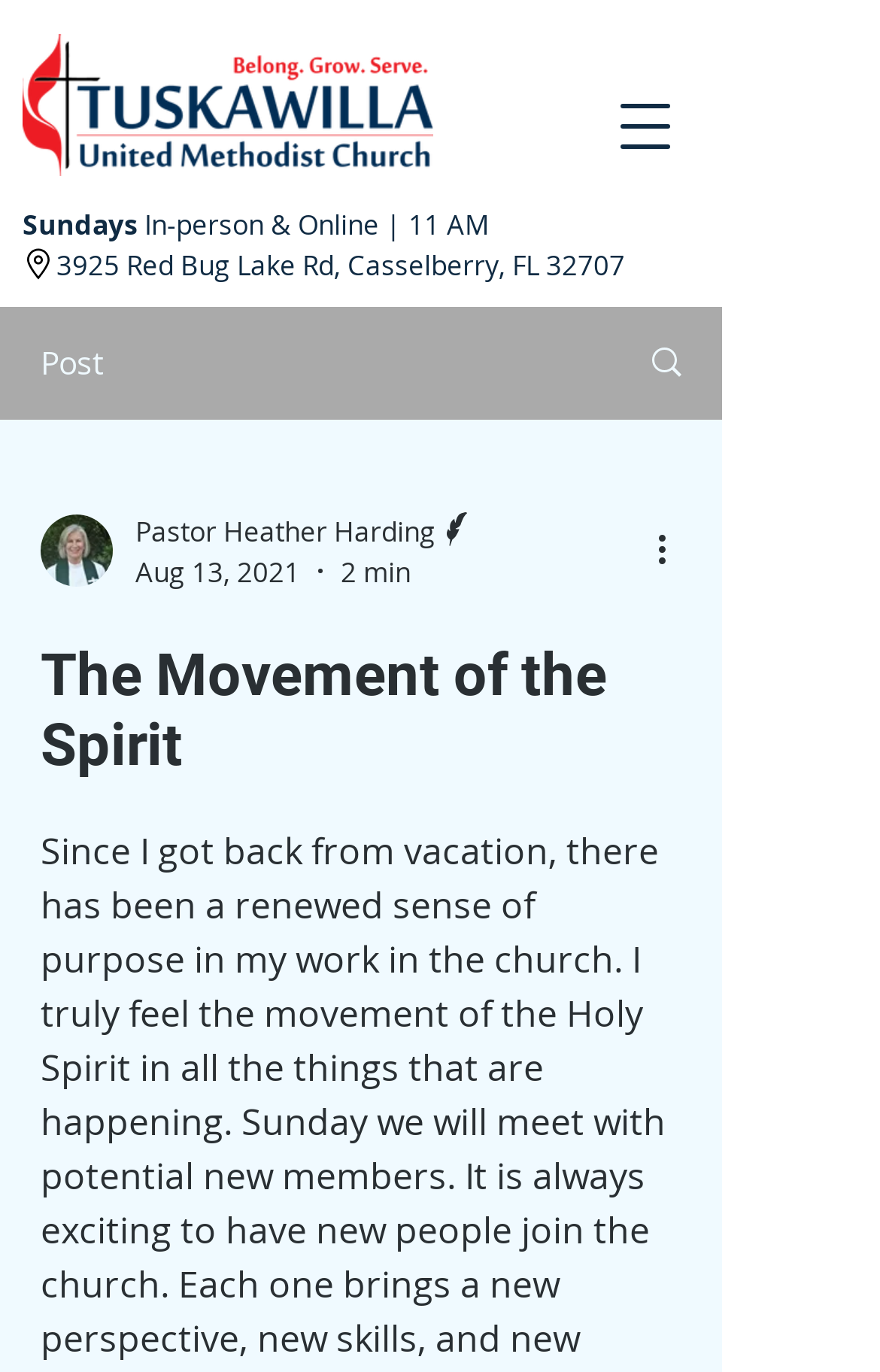Find the bounding box of the UI element described as: "parent_node: Pastor Heather Harding". The bounding box coordinates should be given as four float values between 0 and 1, i.e., [left, top, right, bottom].

[0.046, 0.374, 0.128, 0.427]